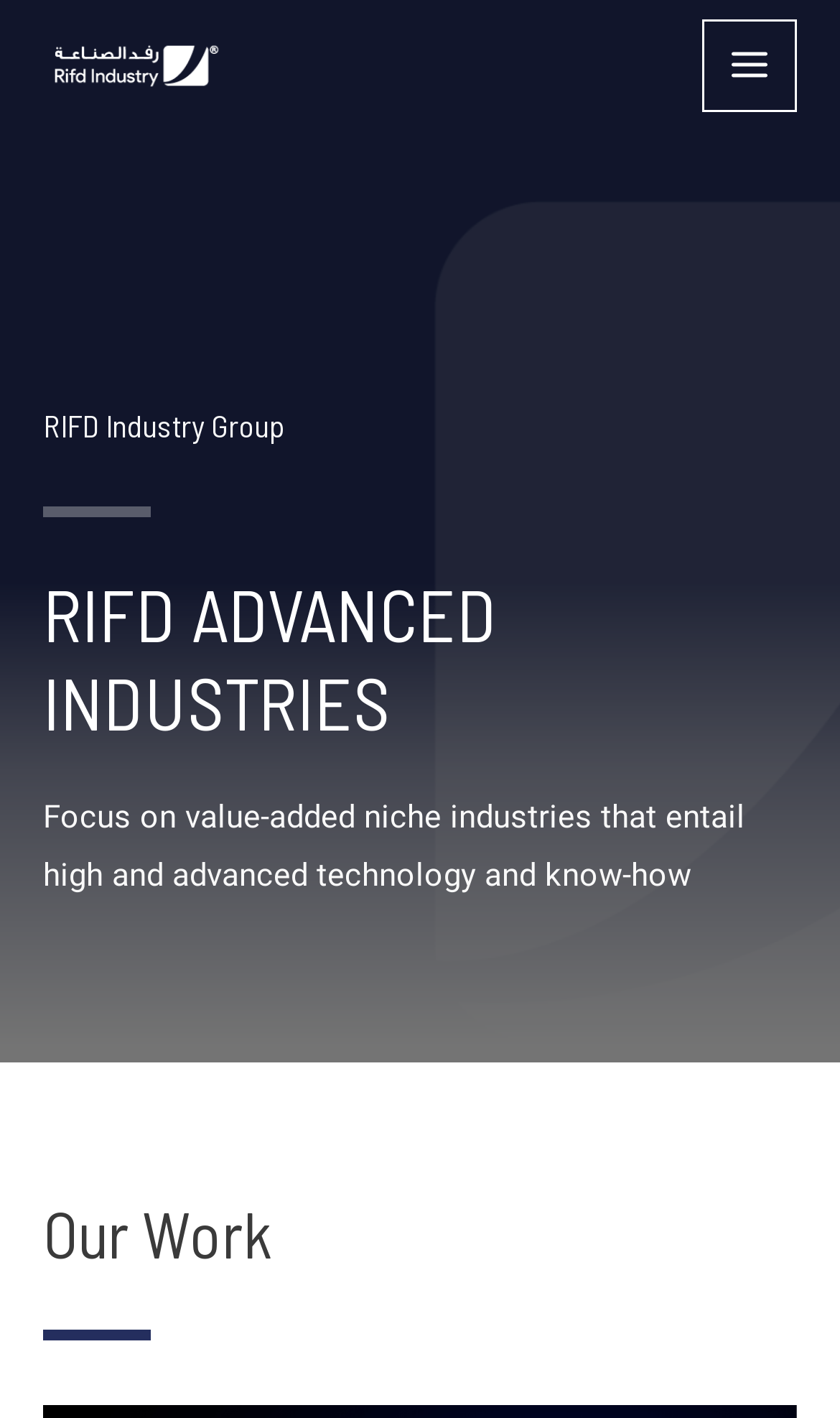Generate the text of the webpage's primary heading.

RIFD ADVANCED INDUSTRIES